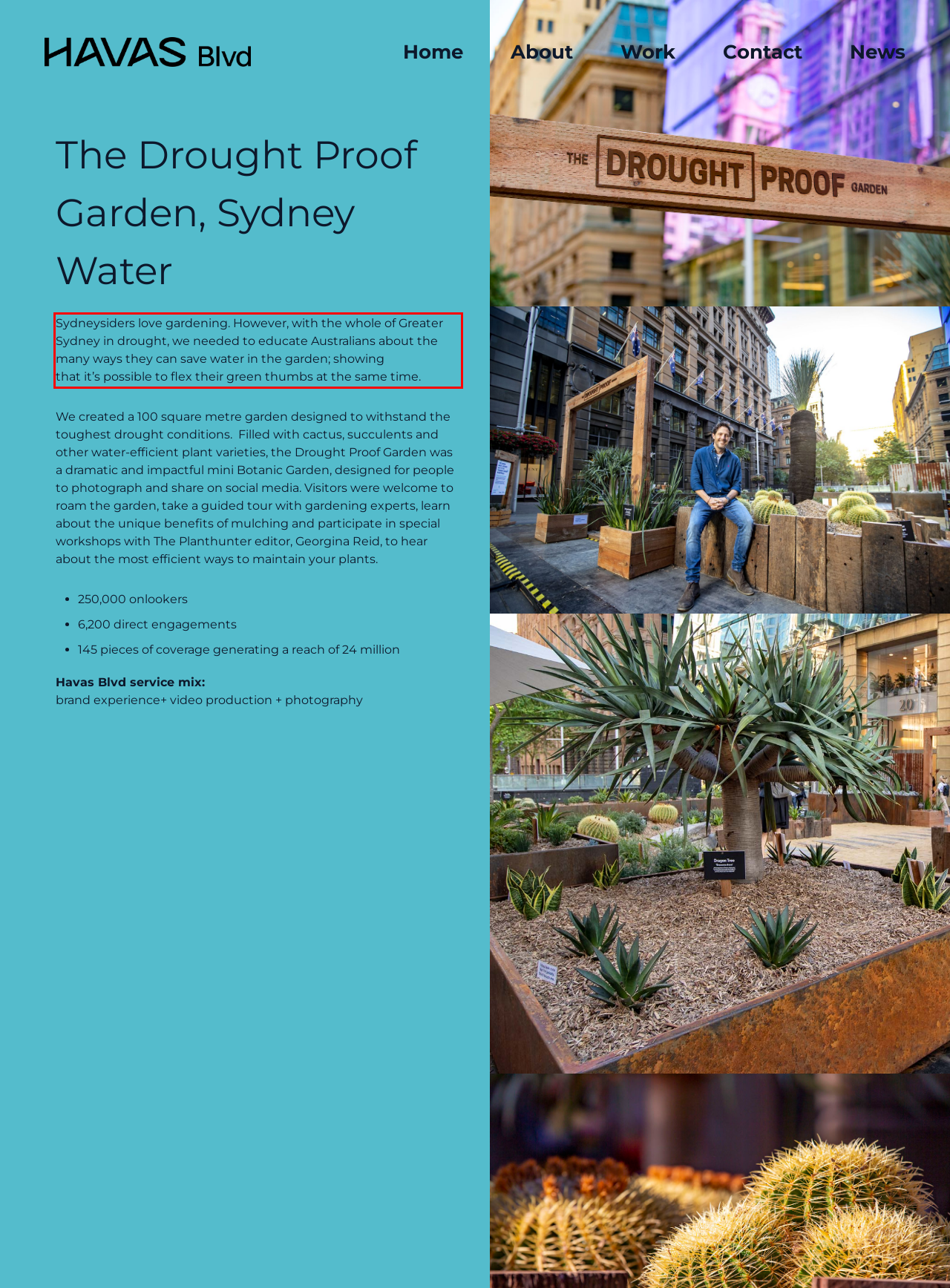Given a webpage screenshot, identify the text inside the red bounding box using OCR and extract it.

Sydneysiders love gardening. However, with the whole of Greater Sydney in drought, we needed to educate Australians about the many ways they can save water in the garden; showing that it’s possible to flex their green thumbs at the same time.